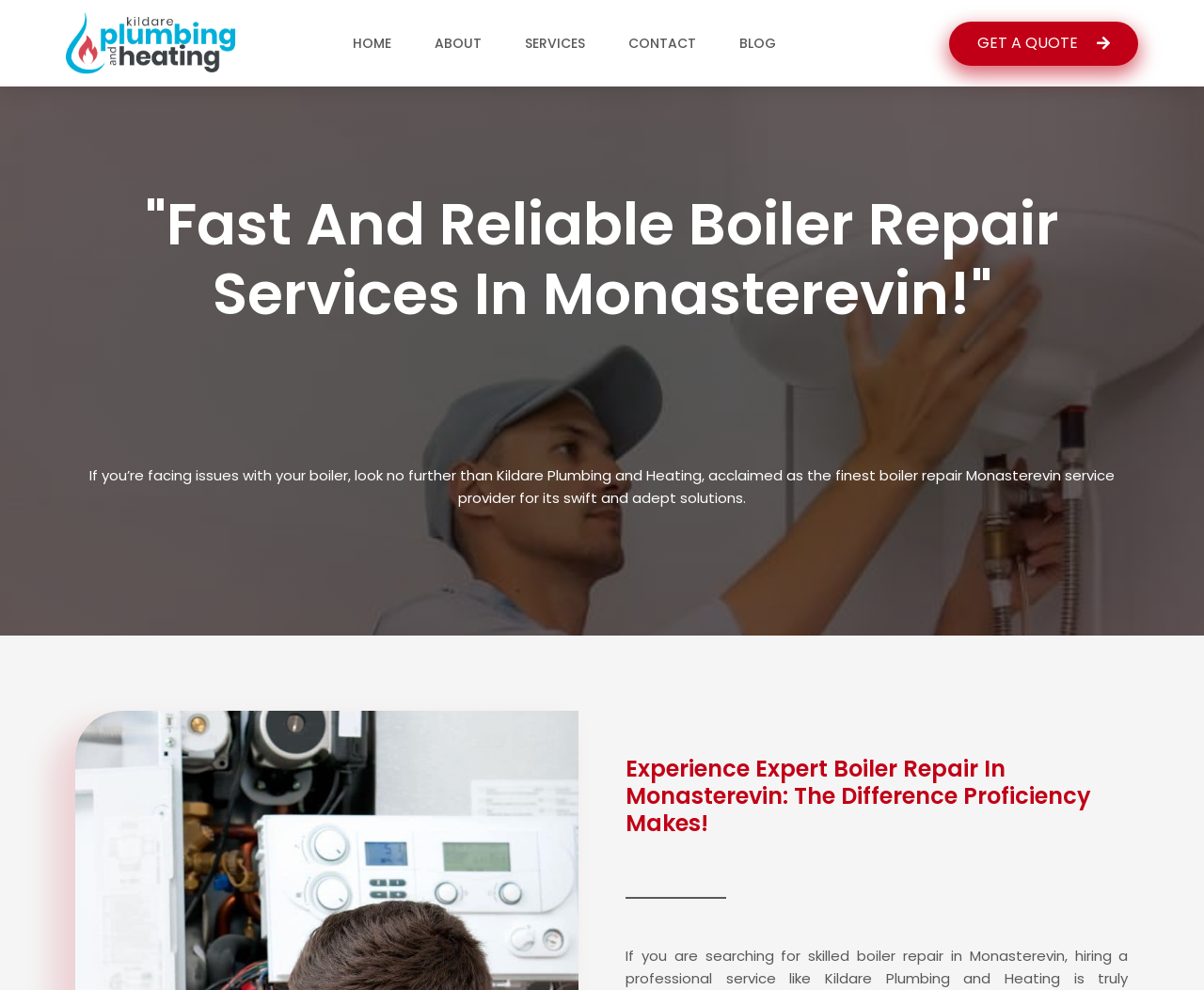Bounding box coordinates must be specified in the format (top-left x, top-left y, bottom-right x, bottom-right y). All values should be floating point numbers between 0 and 1. What are the bounding box coordinates of the UI element described as: Contact

[0.506, 0.0, 0.594, 0.087]